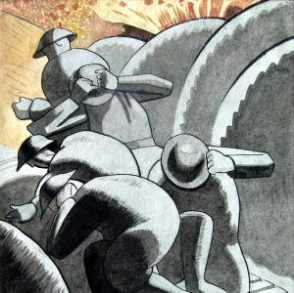Elaborate on all the key elements and details present in the image.

The image portrays a striking and dynamic scene, featuring several stylized figures intertwined in a dramatic composition. The figures, depicted in varying shades of gray, express a sense of motion and struggle, possibly conveying themes of labor or resistance. Their exaggerated proportions and angular forms create a powerful visual impact, enhanced by a backdrop that suggests energy and chaos with swirling patterns and vibrant colors. This artwork evokes a sense of urgency and emotional depth, inviting viewers to reflect on the narratives of human experience and the collective efforts of individuals. The overall composition is artfully balanced, drawing the eye to the central figures while the textured background adds layers of complexity to the image.